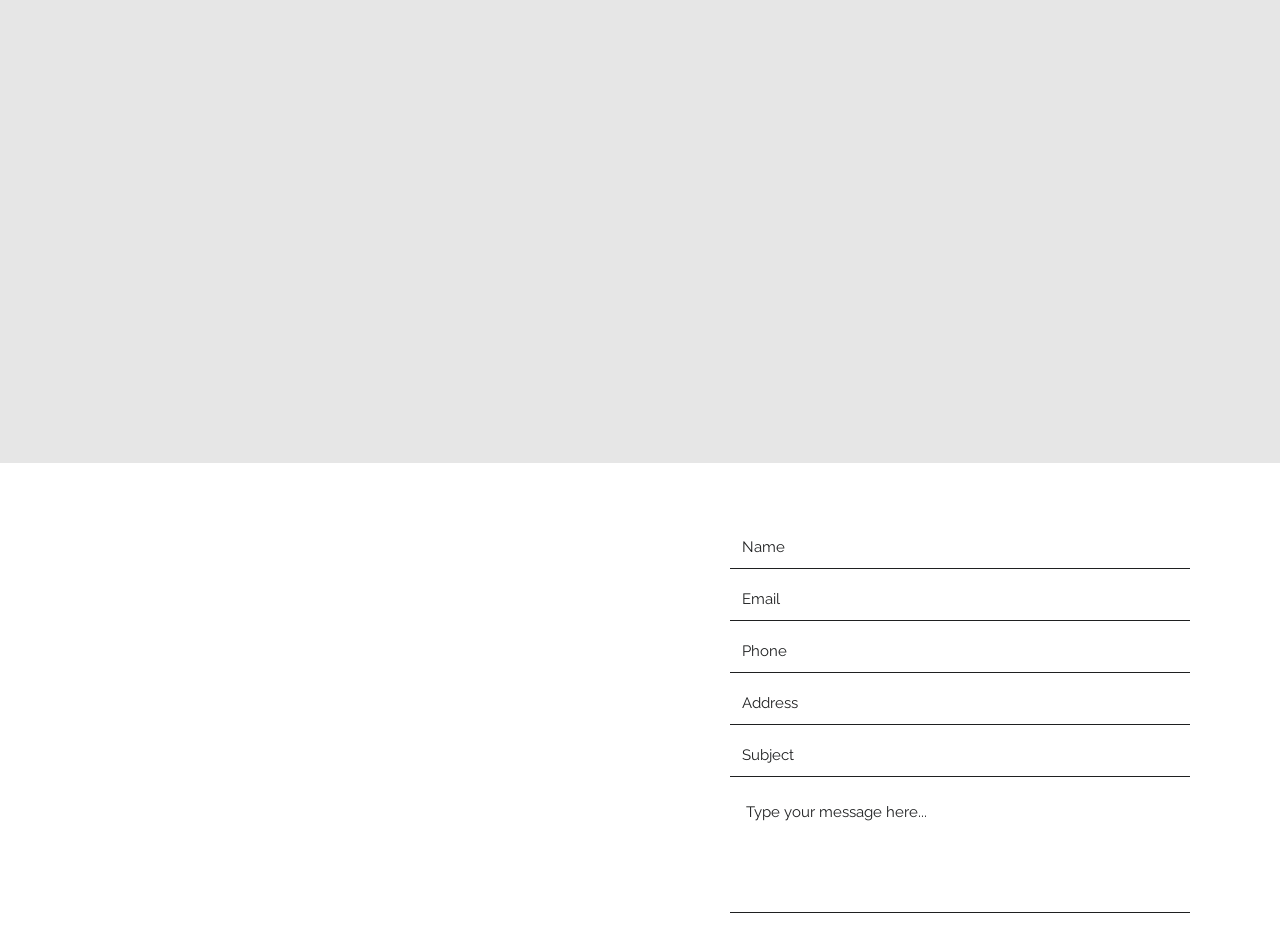Respond with a single word or phrase to the following question:
What is the company's address?

1515 Abutment Rd, Ste 122, Dalton, GA 30721